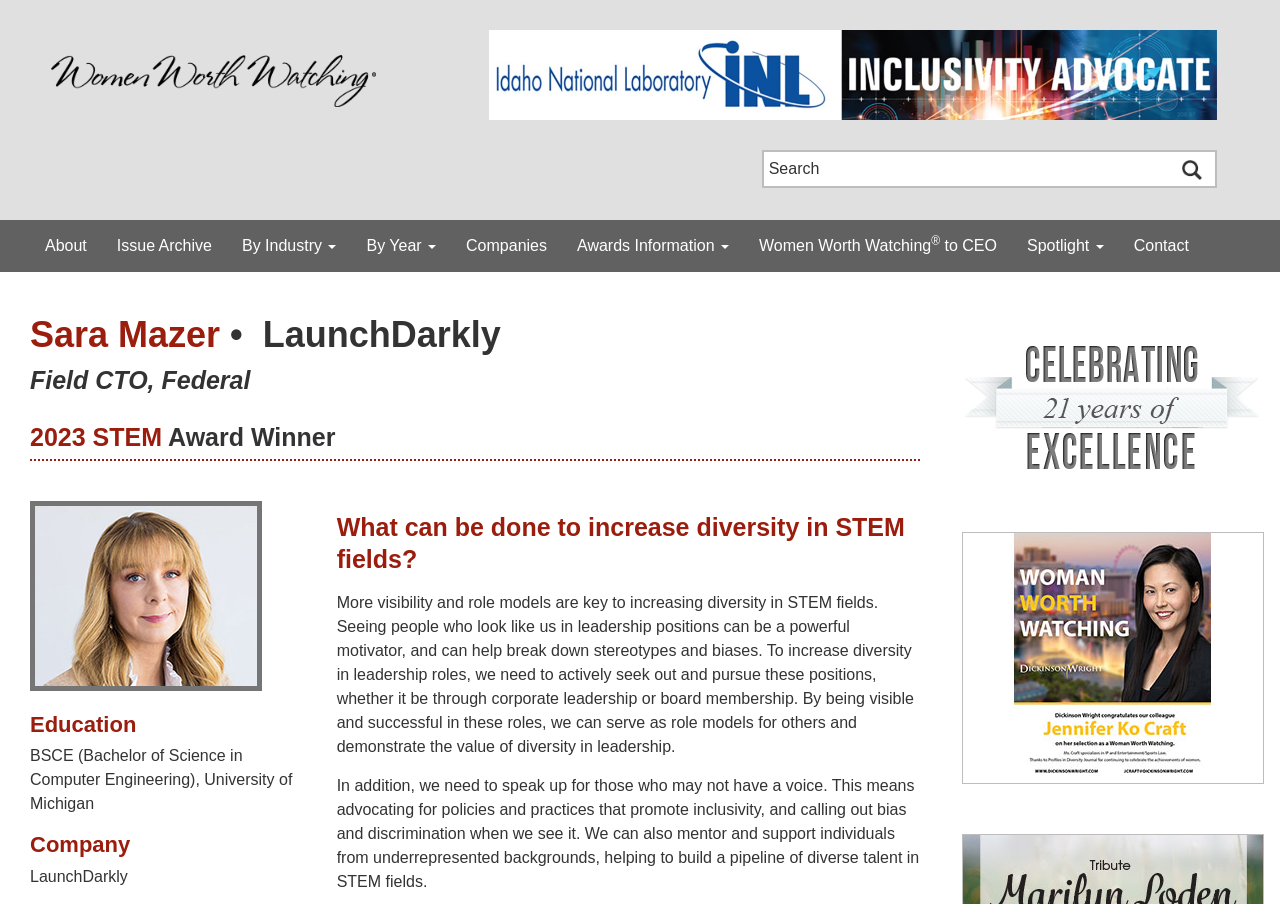Determine the bounding box coordinates of the target area to click to execute the following instruction: "Contact us."

[0.874, 0.243, 0.94, 0.301]